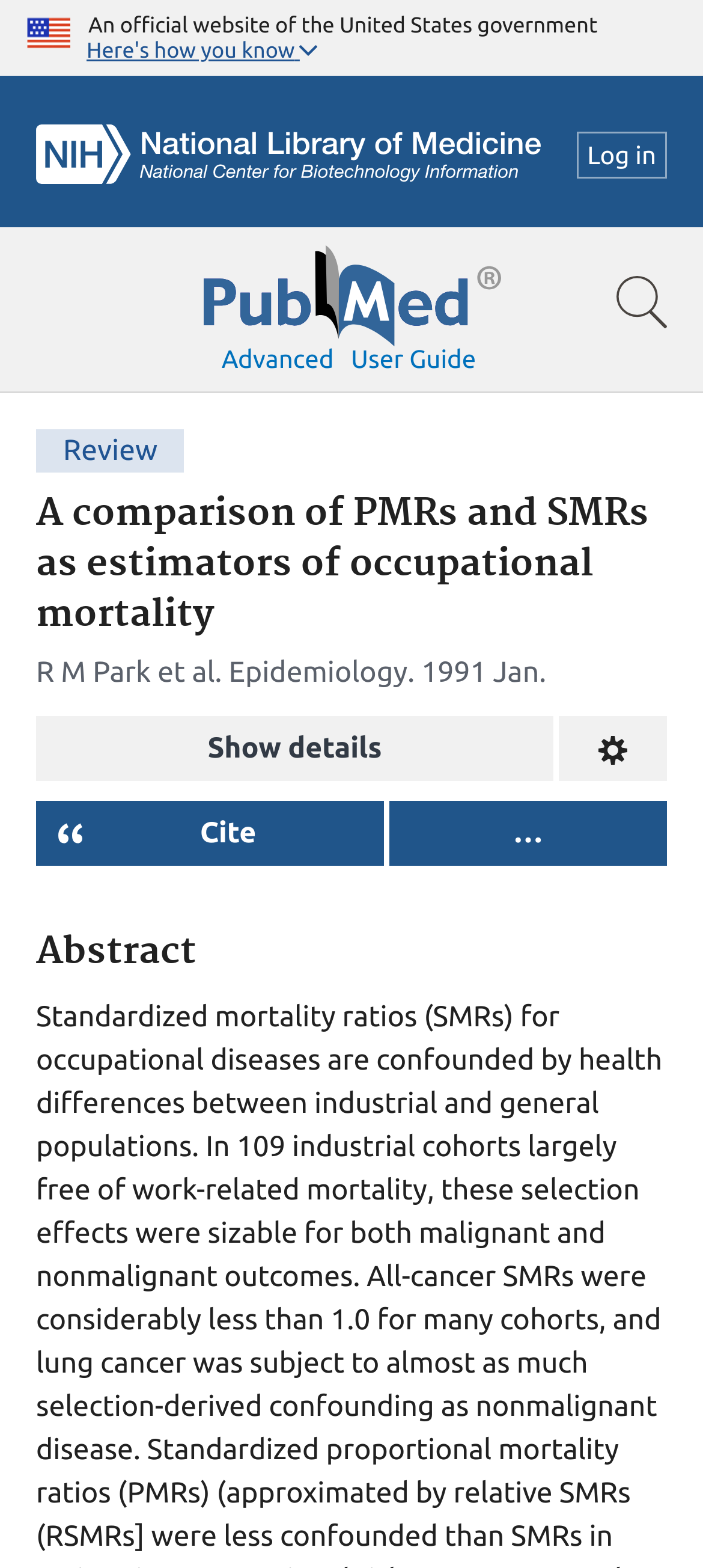Find the bounding box of the UI element described as follows: "Cite".

[0.051, 0.51, 0.546, 0.552]